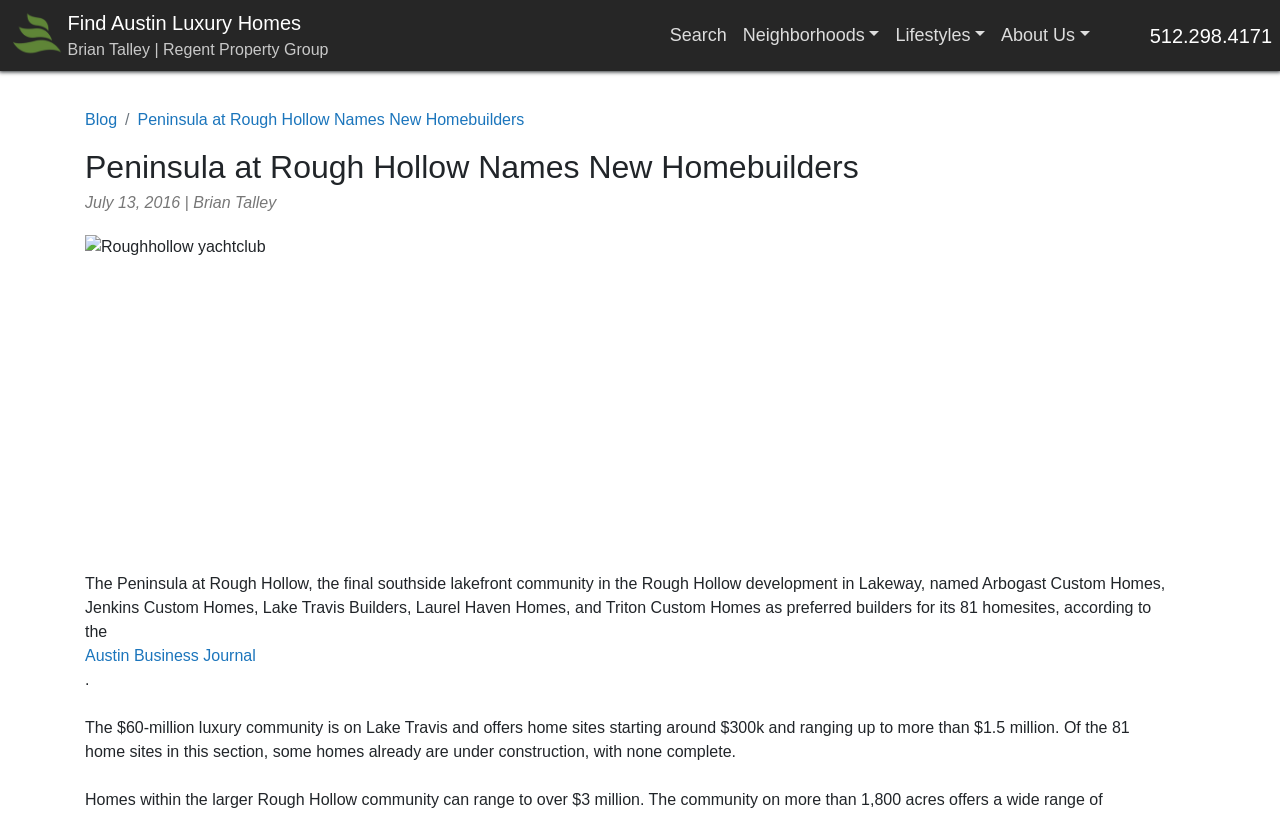How many homesites are available in the community?
Look at the image and respond with a one-word or short-phrase answer.

81